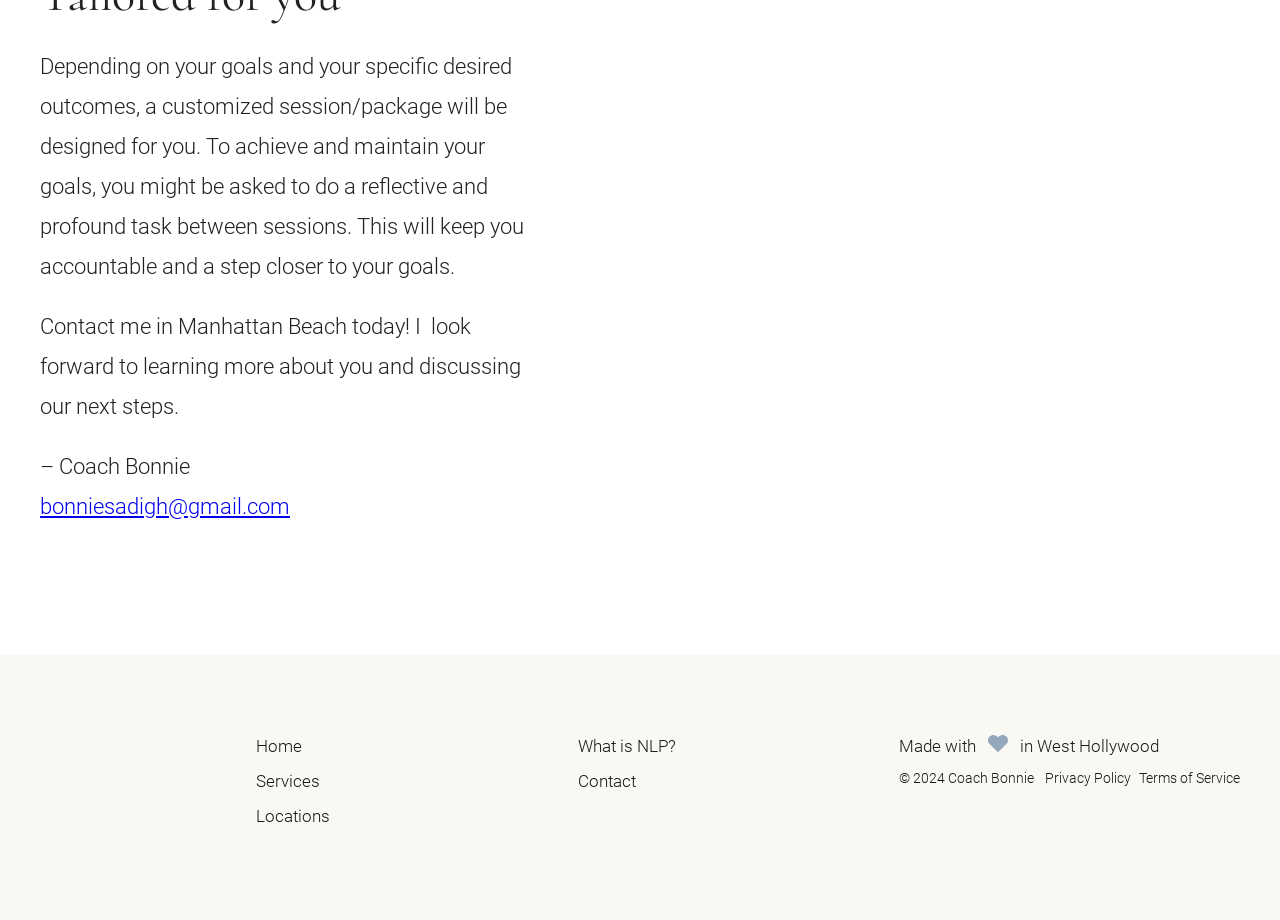Please specify the bounding box coordinates of the clickable region necessary for completing the following instruction: "Visit the Home page". The coordinates must consist of four float numbers between 0 and 1, i.e., [left, top, right, bottom].

[0.2, 0.768, 0.236, 0.79]